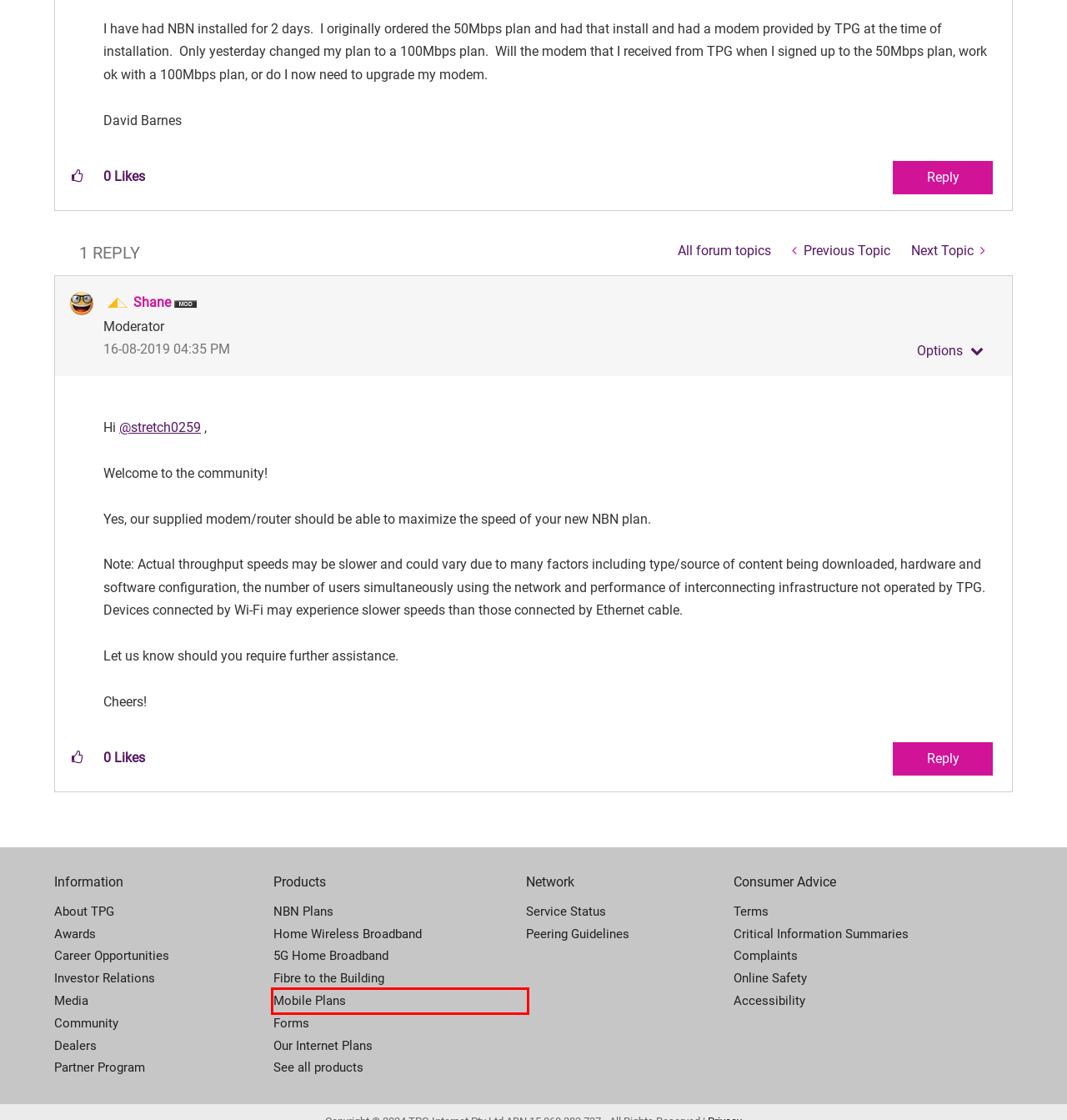Observe the provided screenshot of a webpage with a red bounding box around a specific UI element. Choose the webpage description that best fits the new webpage after you click on the highlighted element. These are your options:
A. SIM Only Mobile Plans with more data | TPG
B. Home Wireless Broadband Plan on 4G network | TPG
C. About Shane - TPG Community
D. Awards | TPG website
E. 5G Home Broadband Internet Plans | TPG
F. TPG Service Description and Terms & Conditions
G. About us and our services | TPG
H. TPG Fibre Plans | TPG

A